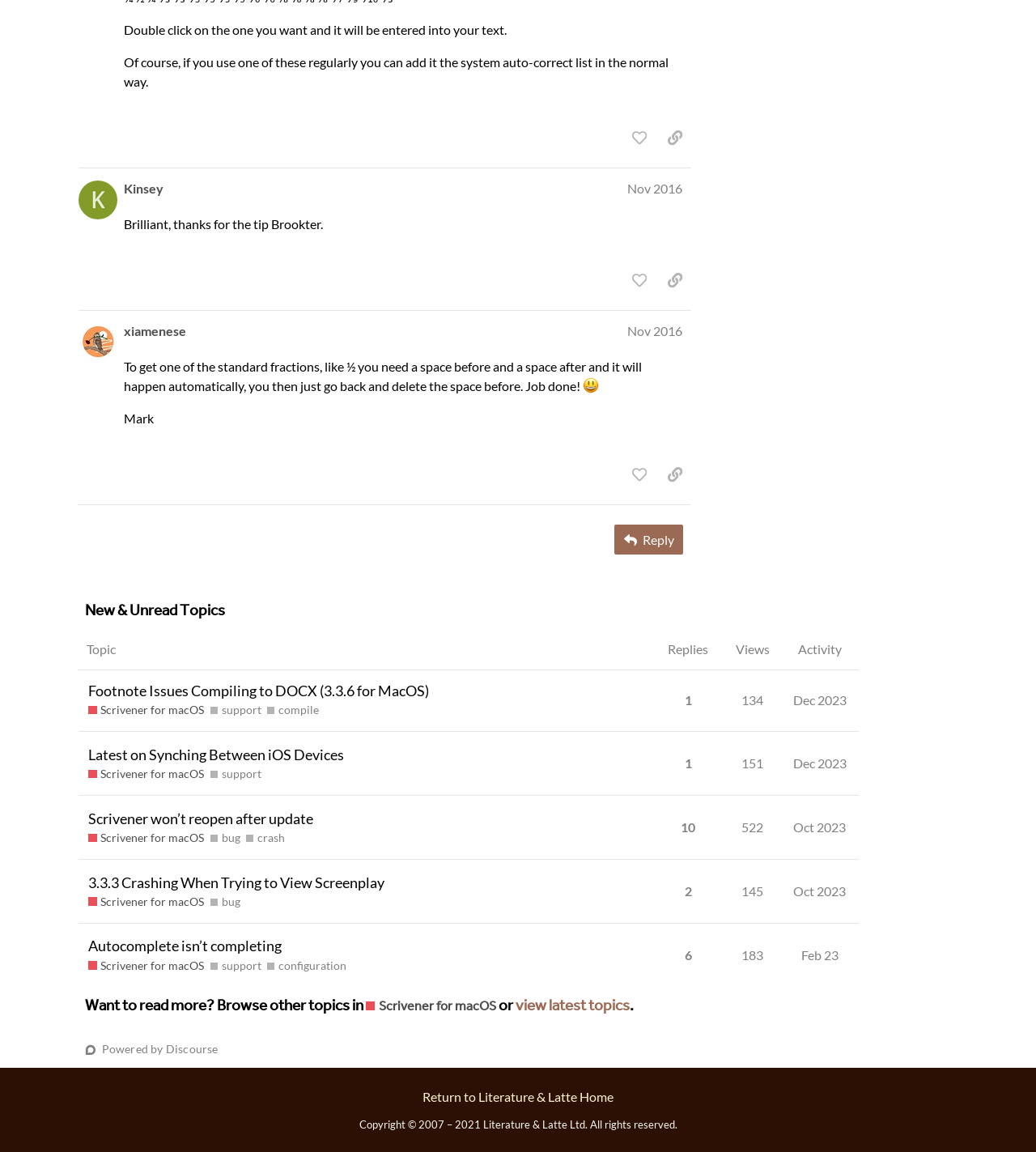Find the bounding box coordinates of the area that needs to be clicked in order to achieve the following instruction: "like this post". The coordinates should be specified as four float numbers between 0 and 1, i.e., [left, top, right, bottom].

[0.602, 0.107, 0.632, 0.131]